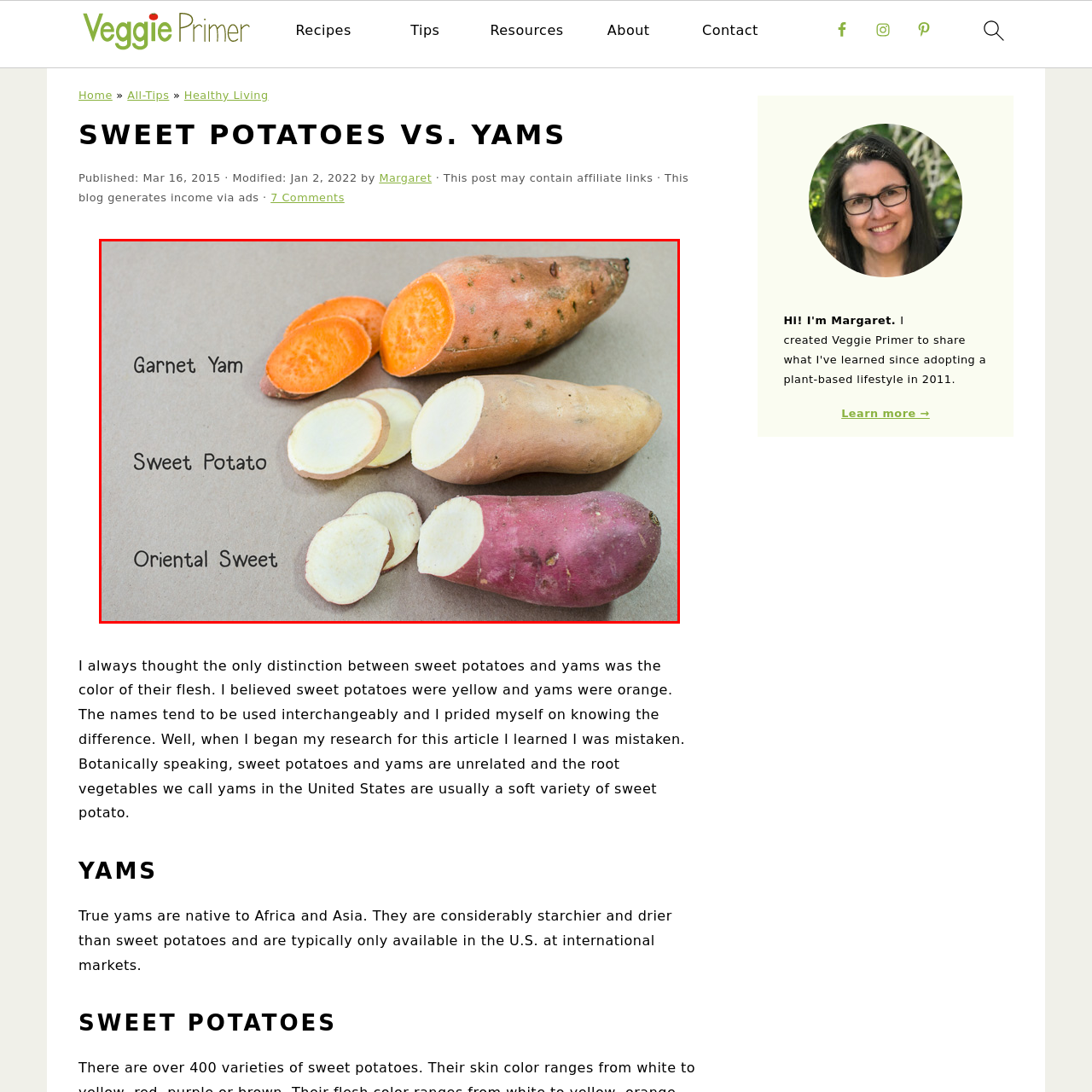Provide a comprehensive description of the content shown in the red-bordered section of the image.

The image showcases three different types of root vegetables commonly confused due to their similar appearances but distinct characteristics. At the top, the **Garnet Yam** is displayed, notable for its reddish-brown skin and vibrant orange flesh. Below it lies the **Sweet Potato**, characterized by its light tan skin and creamy white interior when cut. Lastly, the **Oriental Sweet**, with its pale yellow skin and similarly colored flesh, rounds out the comparison. Each of these vegetables is arranged on a neutral brown background, which emphasizes their unique colors and shapes, helping to clarify the differences between them. This visual representation serves as an informative guide for distinguishing sweet potatoes and yams, which are often mistakenly interchanged.